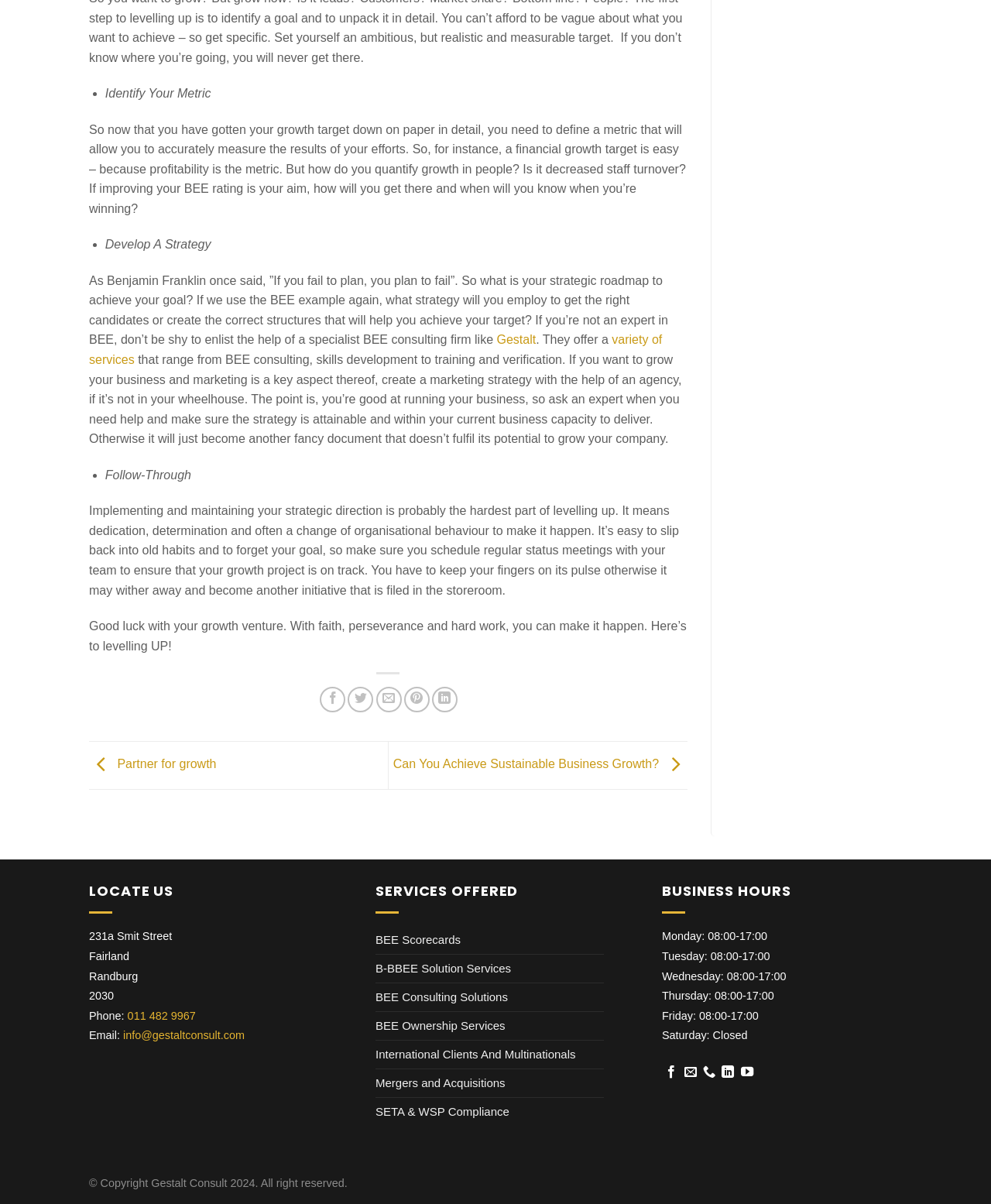Find the bounding box of the UI element described as: "General Information About Bees Propolis". The bounding box coordinates should be given as four float values between 0 and 1, i.e., [left, top, right, bottom].

None